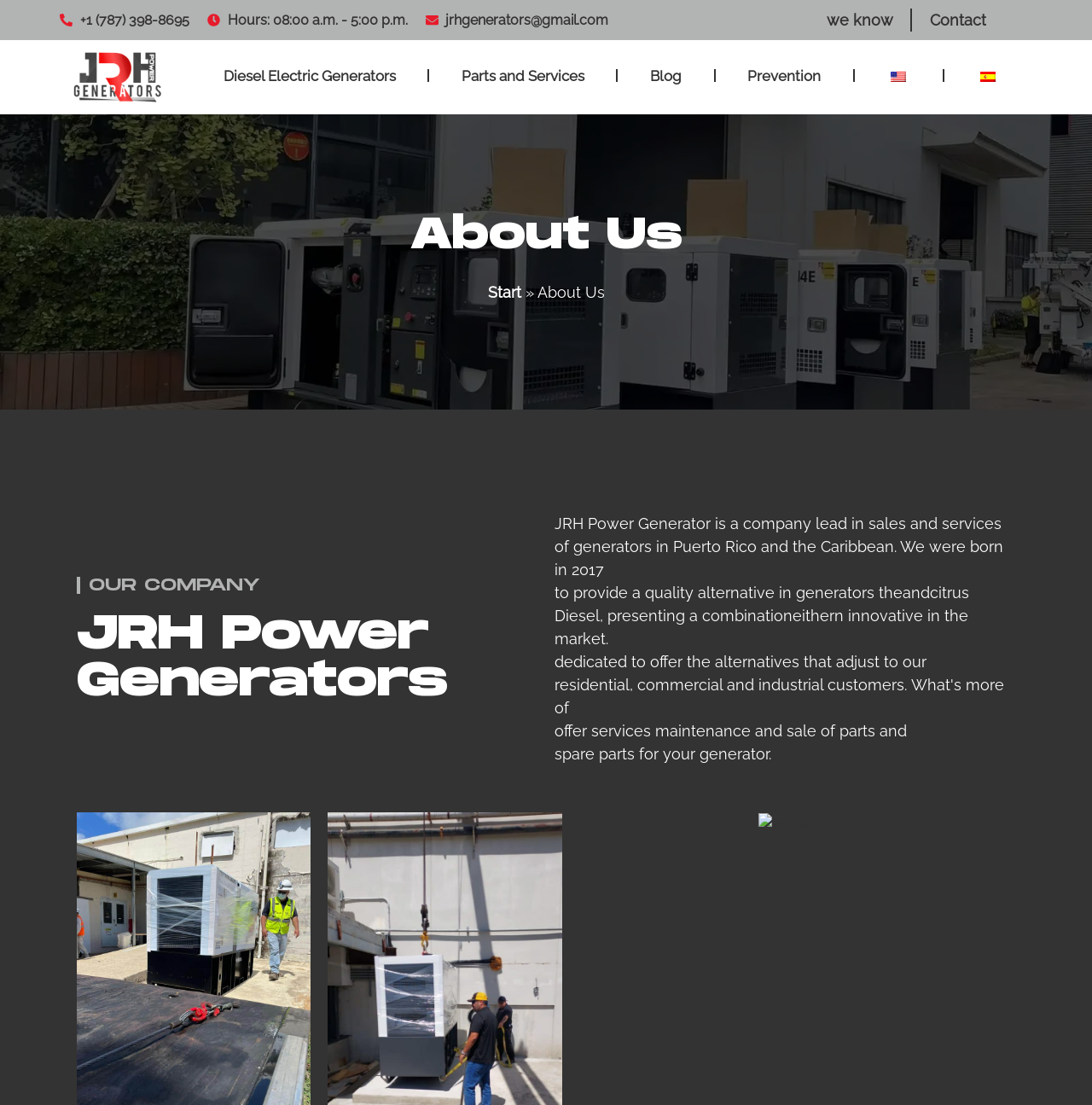What type of generators does JRH Power Generator sell?
Look at the image and answer with only one word or phrase.

Diesel Electric Generators